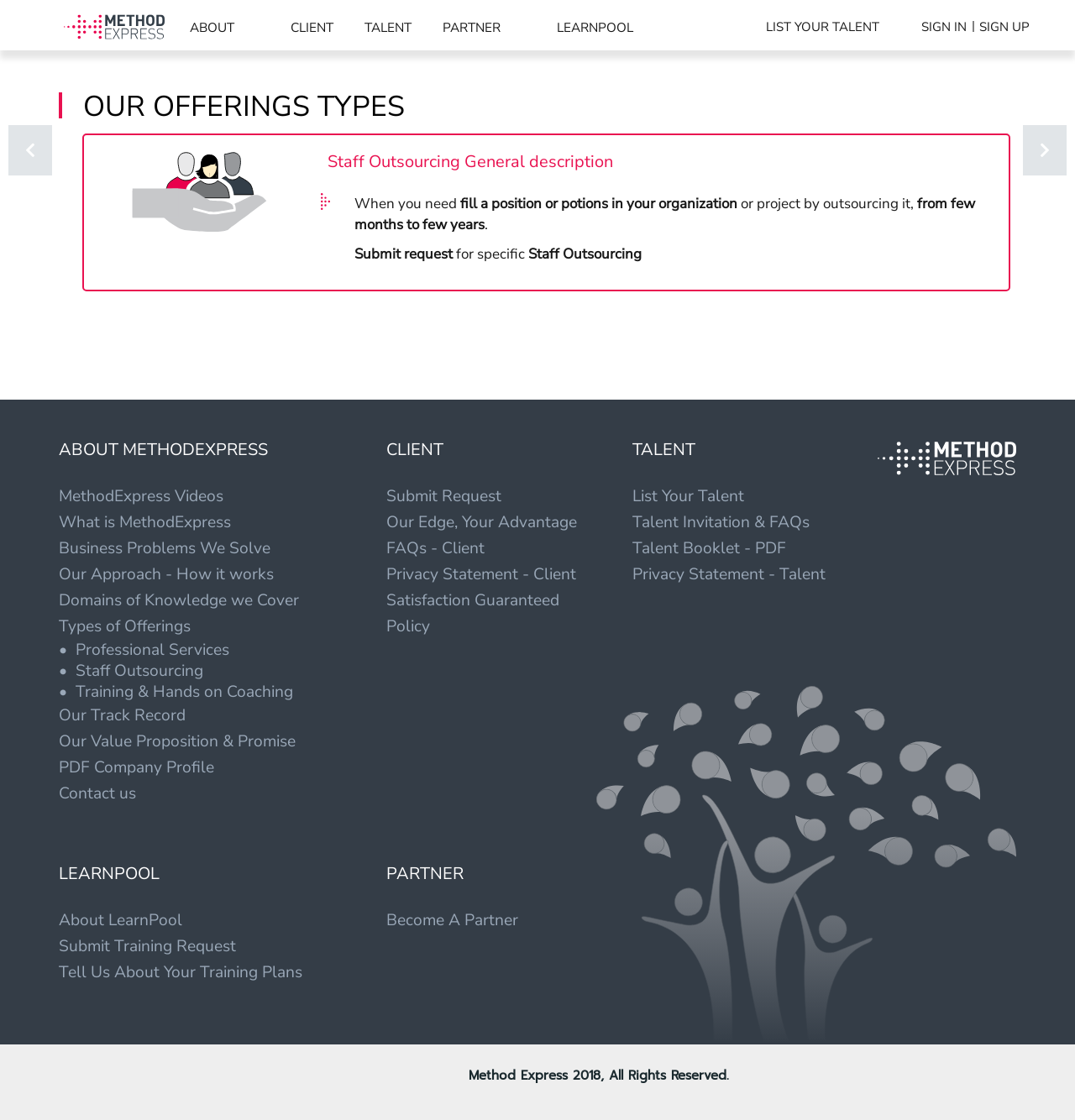Respond to the following question using a concise word or phrase: 
What is the purpose of the 'LIST YOUR TALENT' link?

For talents to list their skills